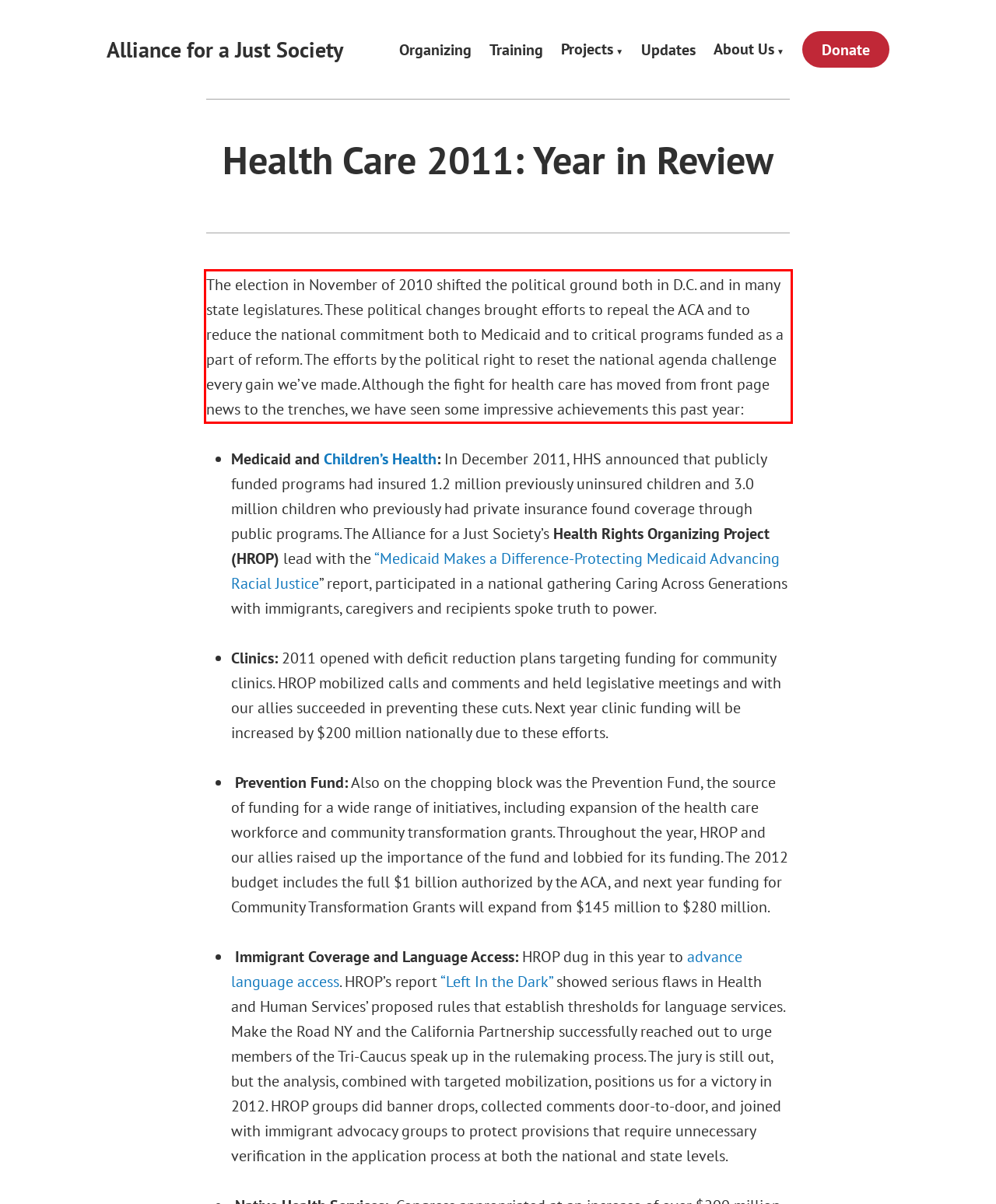You are presented with a screenshot containing a red rectangle. Extract the text found inside this red bounding box.

The election in November of 2010 shifted the political ground both in D.C. and in many state legislatures. These political changes brought efforts to repeal the ACA and to reduce the national commitment both to Medicaid and to critical programs funded as a part of reform. The efforts by the political right to reset the national agenda challenge every gain we’ve made. Although the fight for health care has moved from front page news to the trenches, we have seen some impressive achievements this past year: